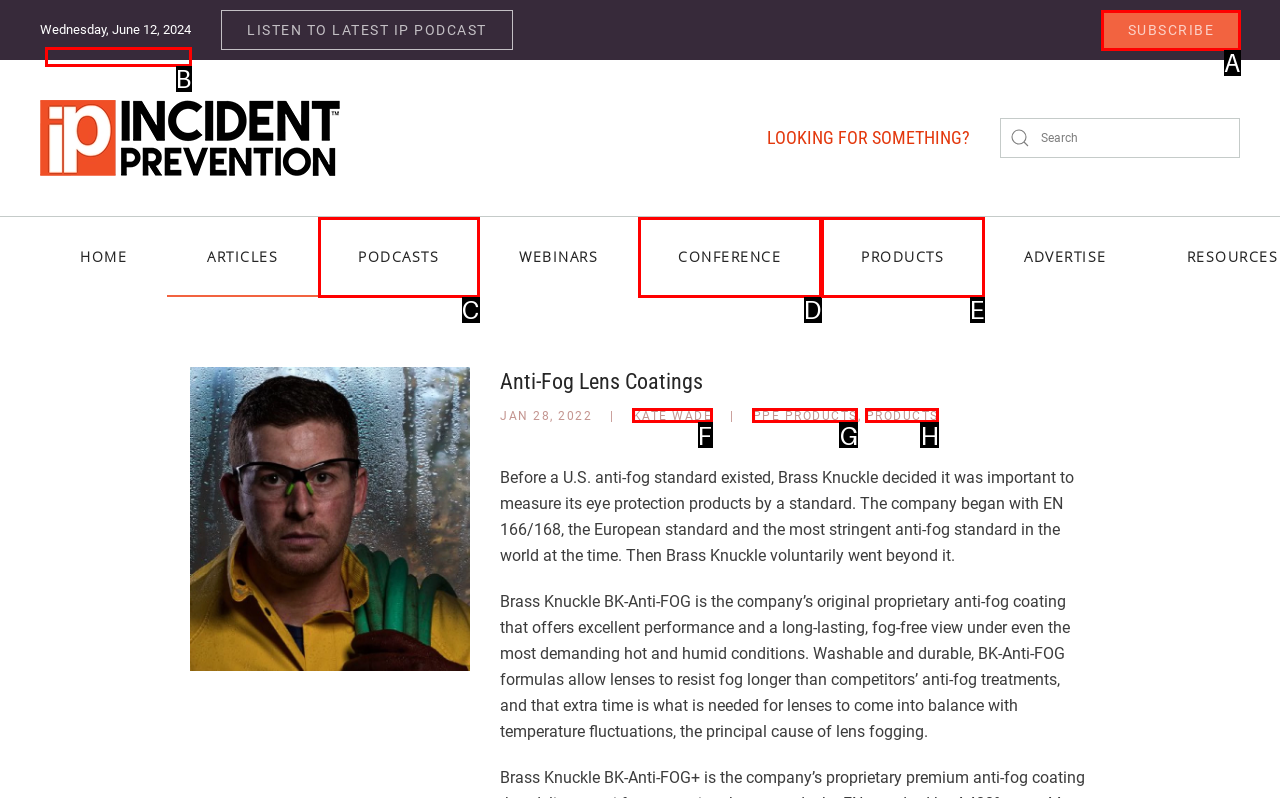Please select the letter of the HTML element that fits the description: Kate Wade. Answer with the option's letter directly.

F